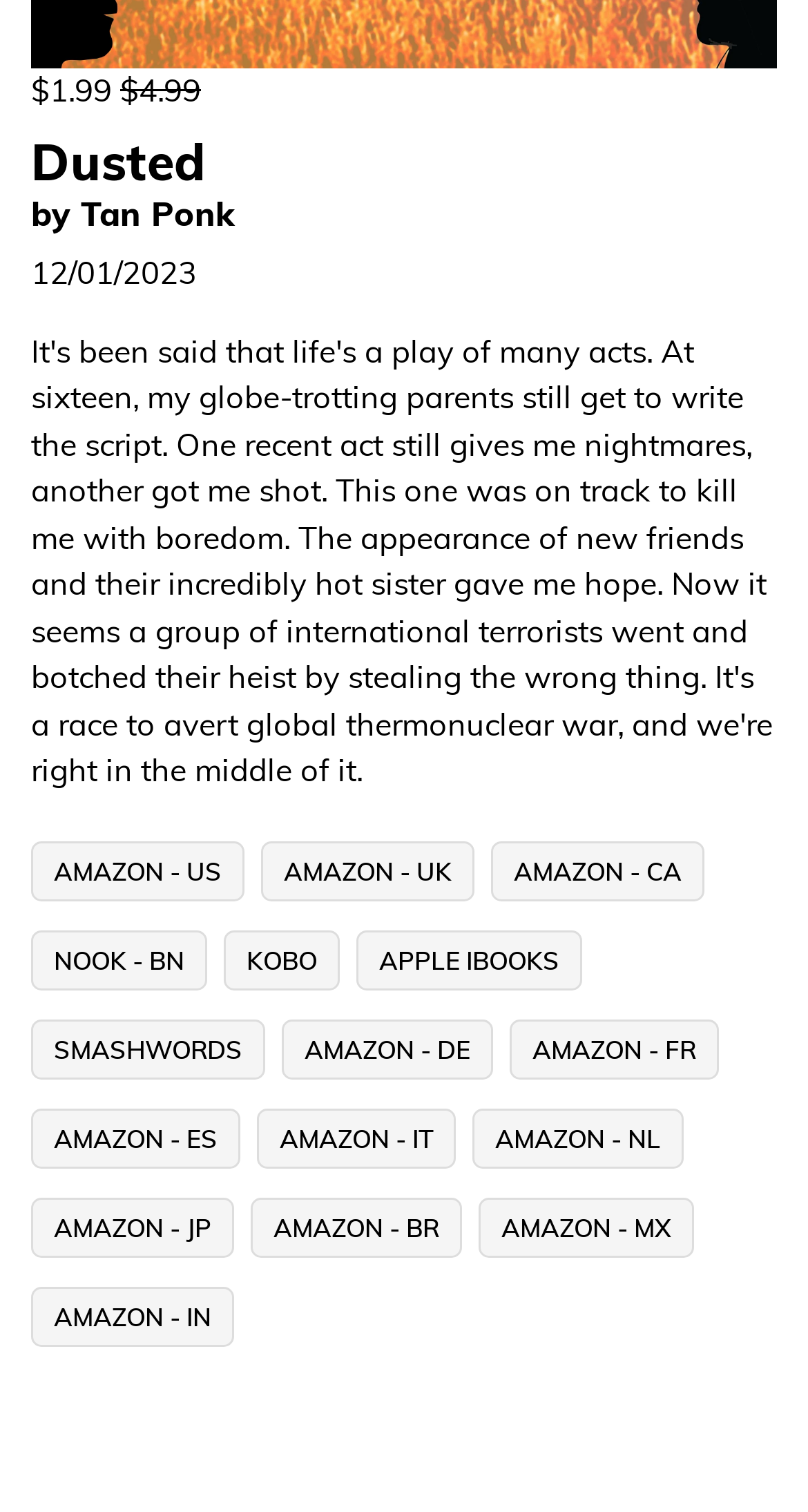Using the details in the image, give a detailed response to the question below:
Who is the author of the book?

The author's name 'Tan Ponk' is mentioned in a heading element on the webpage, which is located below the price and date information.